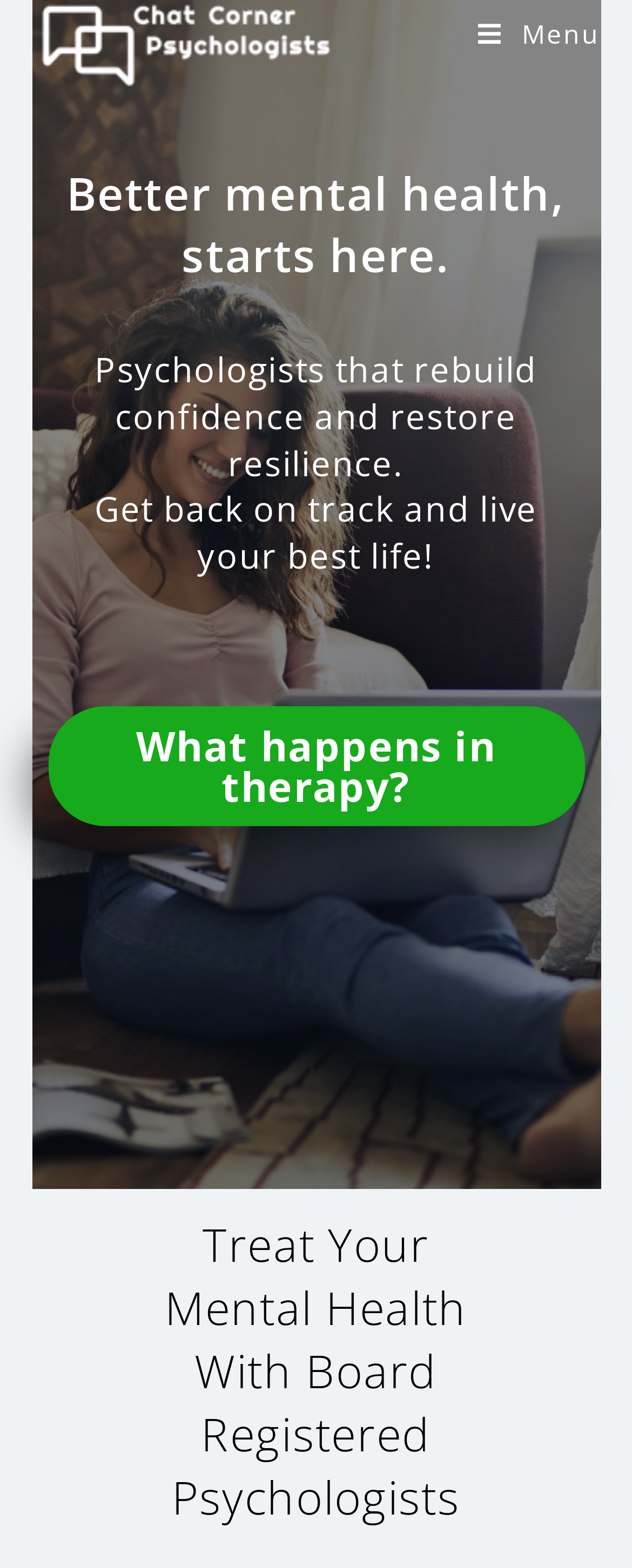Consider the image and give a detailed and elaborate answer to the question: 
What is the purpose of the 'What happens in therapy?' link?

The 'What happens in therapy?' link is likely to provide information about the therapy process, what to expect, and how it can help individuals, as it is located in a section that introduces the psychological services offered by the website.